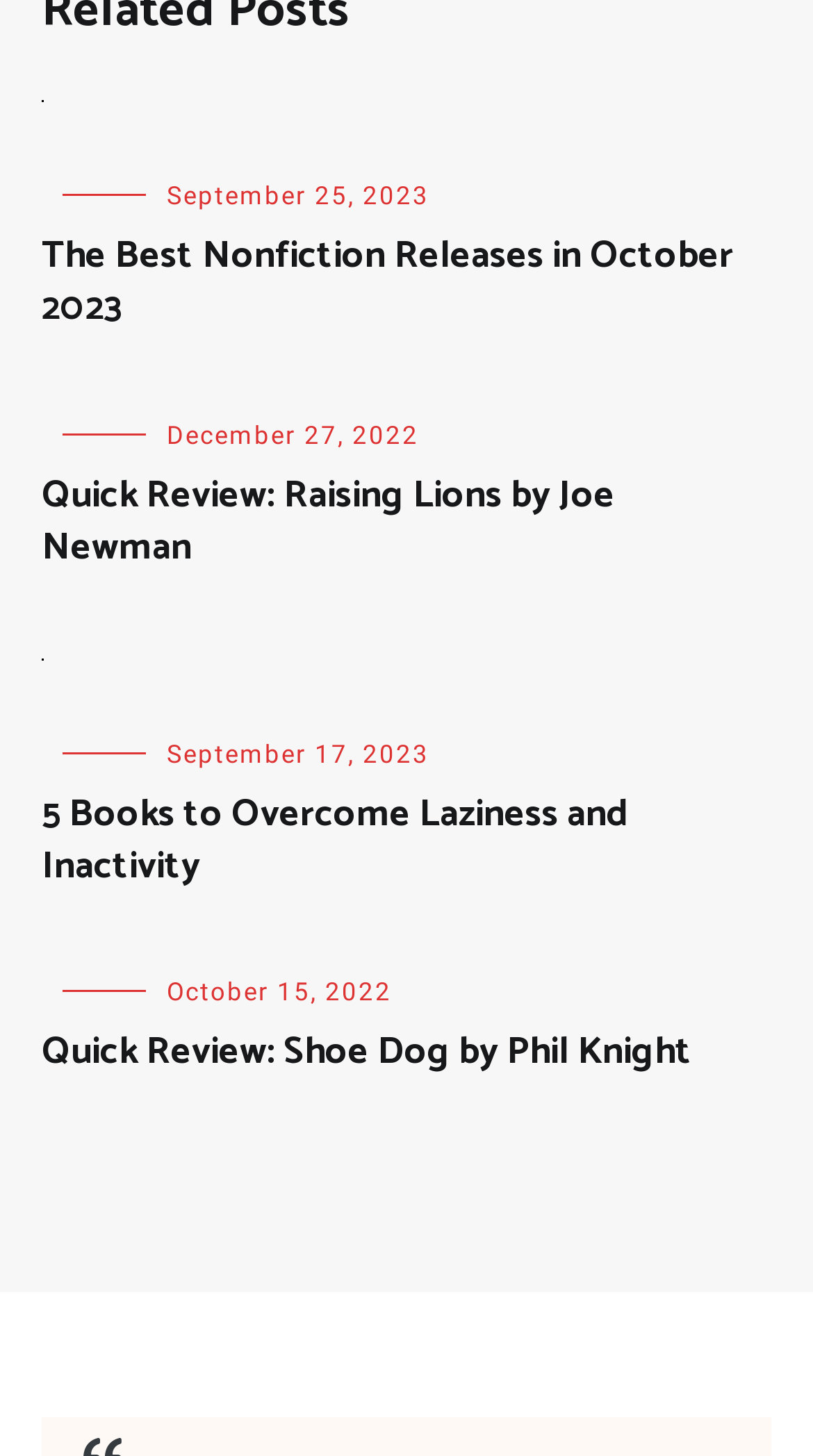What type of posts are on this webpage?
Please provide a single word or phrase as your answer based on the screenshot.

Blog posts and Book Reviews